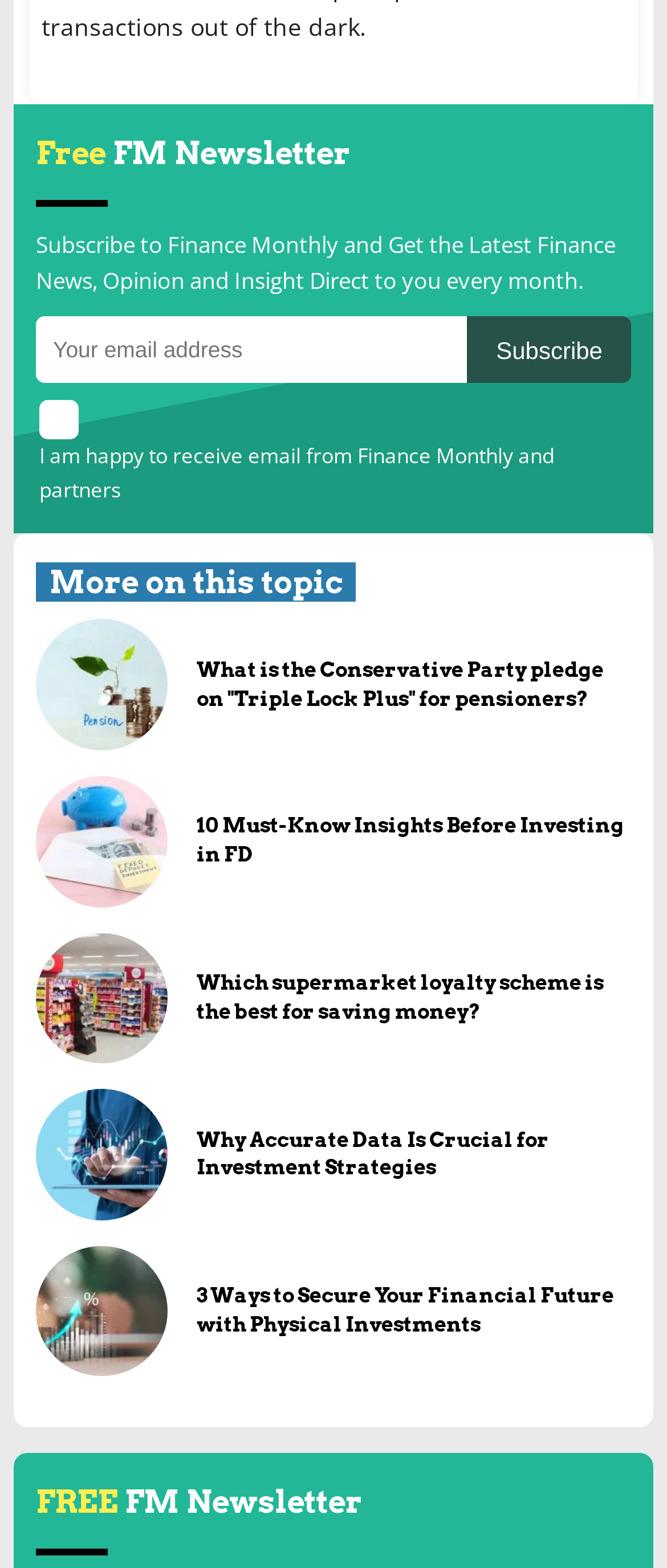Identify the bounding box coordinates of the element that should be clicked to fulfill this task: "Read more about 10 Must-Know Insights Before Investing in FD". The coordinates should be provided as four float numbers between 0 and 1, i.e., [left, top, right, bottom].

[0.054, 0.495, 0.25, 0.578]